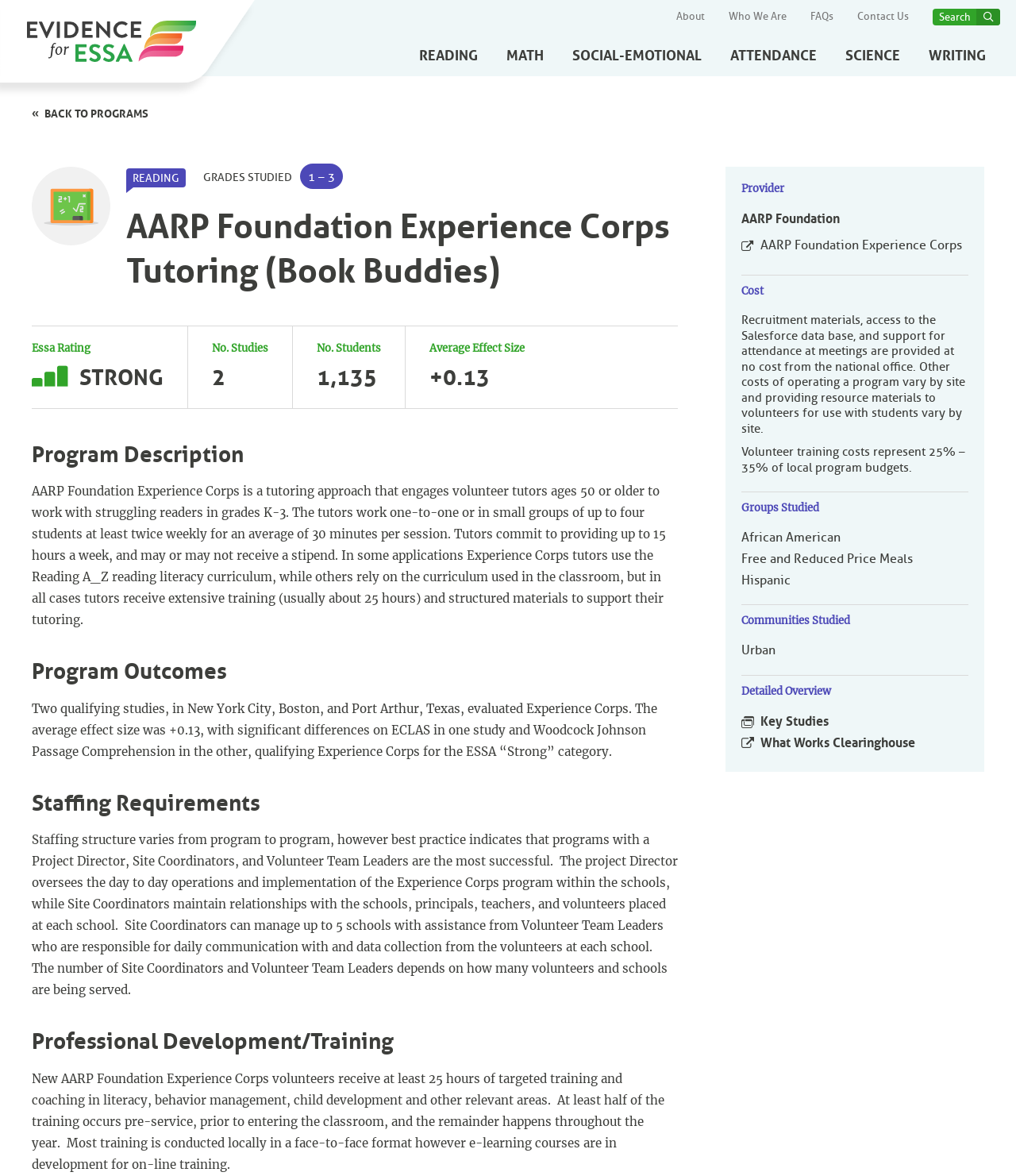Identify the bounding box coordinates of the specific part of the webpage to click to complete this instruction: "Click on 'Contact Us' link".

[0.844, 0.009, 0.895, 0.02]